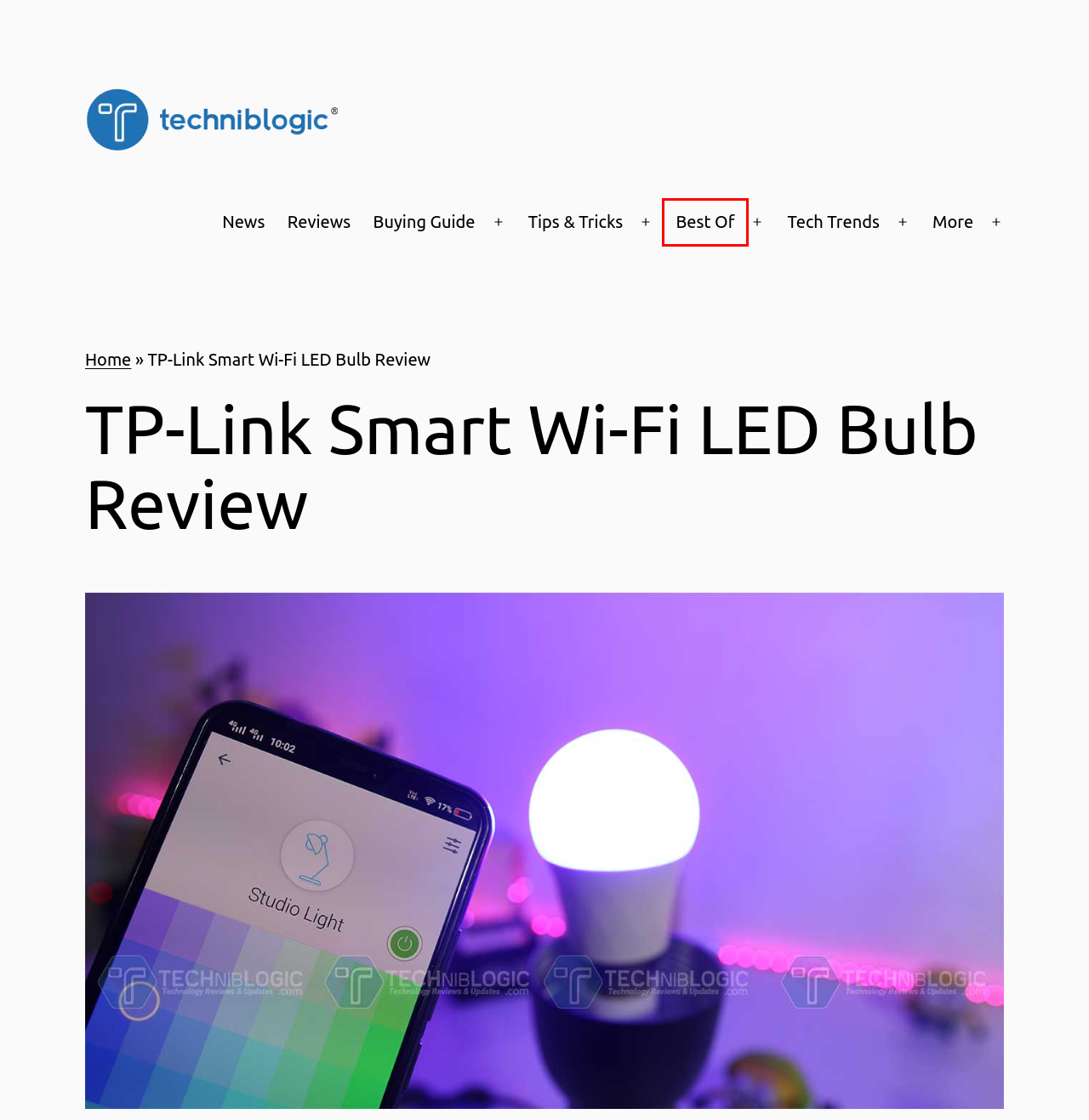You have a screenshot of a webpage, and a red bounding box highlights an element. Select the webpage description that best fits the new page after clicking the element within the bounding box. Options are:
A. Techniblogic | Technology That Makes Sense
B. Reviews | Techniblogic
C. Tips & Tricks | Techniblogic
D. [Deal Alert] Xiaomi Redmi 6 Pro Buy Online with Free Shipping 📦 | Techniblogic
E. Buying Guide | Techniblogic
F. Latest Tech News Today: Stay Up-to-Date on Technology Developments | Techniblogic
G. Best Apps | Techniblogic
H. Cool Technology Gadgets and Gizmos - You Didn't Know Existed

G